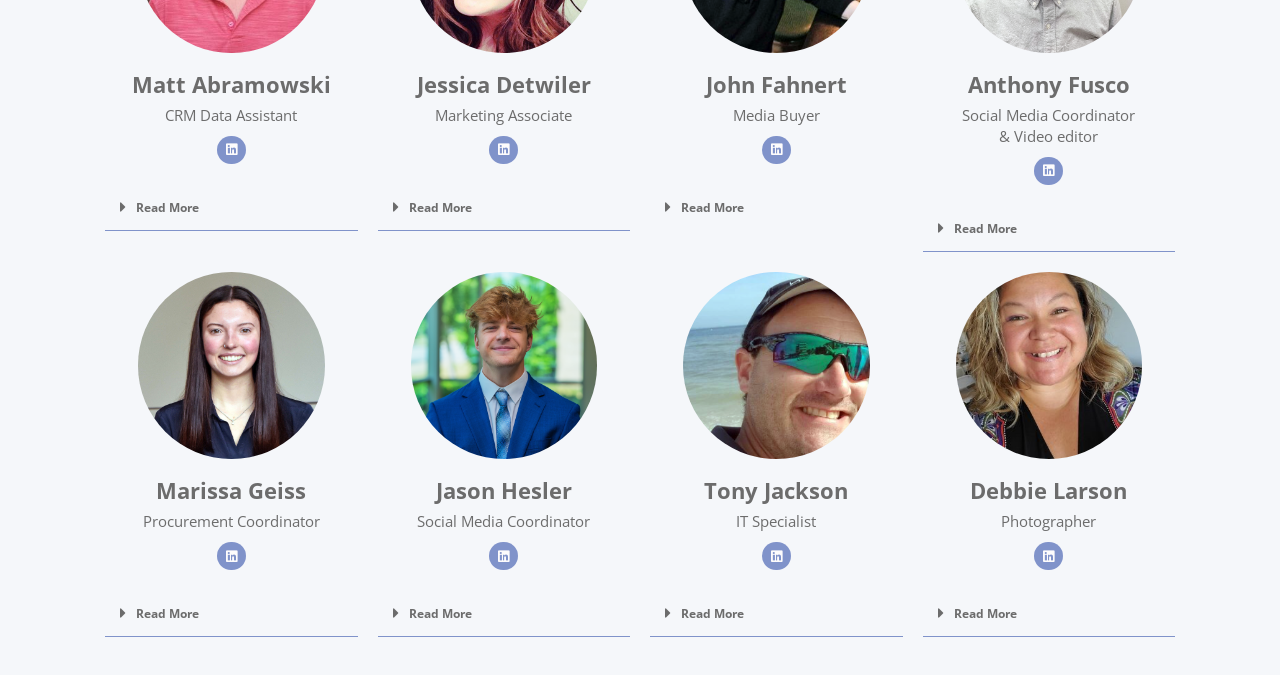Specify the bounding box coordinates of the area to click in order to follow the given instruction: "Read more about Jessica Detwiler."

[0.295, 0.273, 0.492, 0.343]